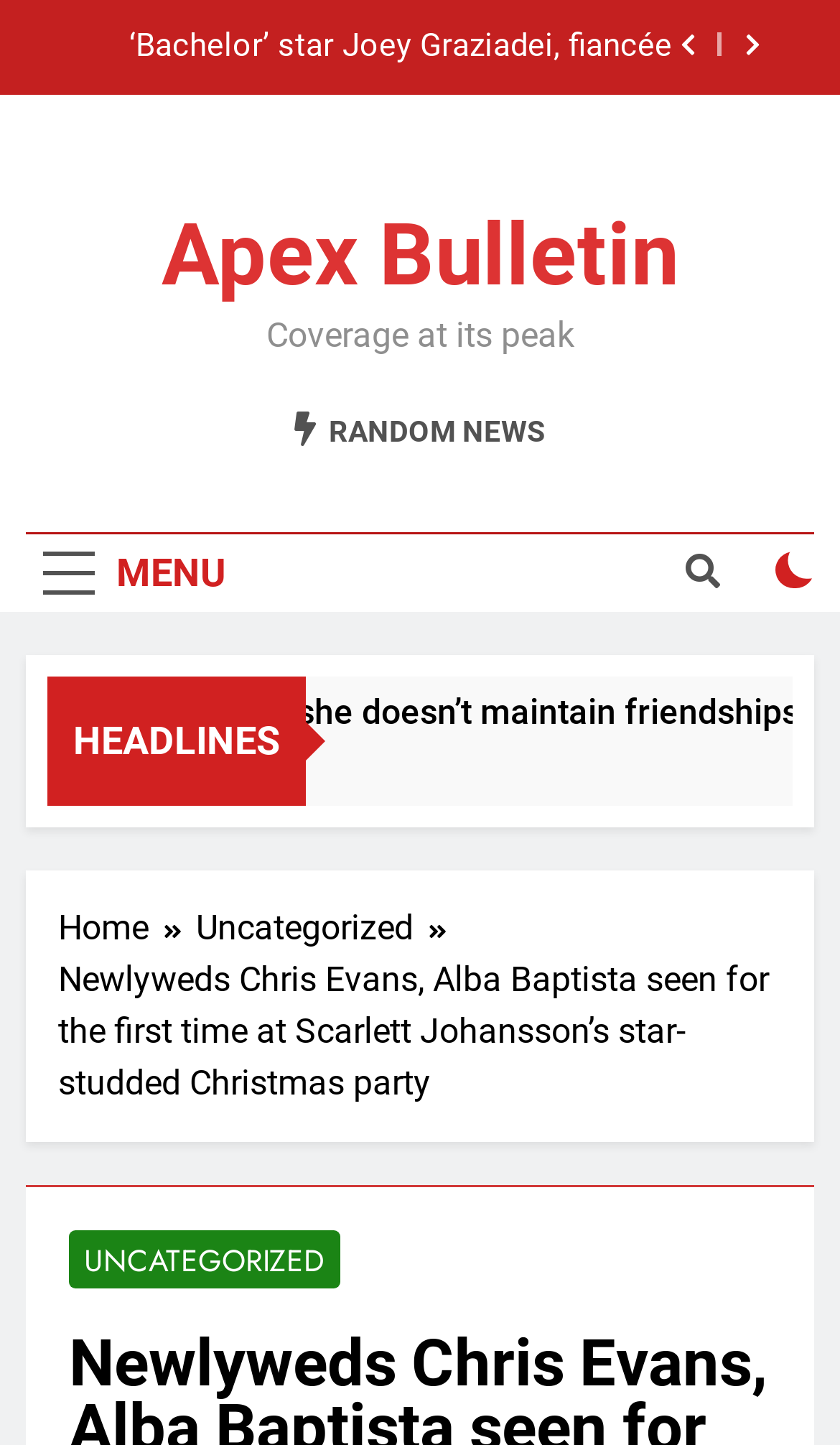Please identify the bounding box coordinates of the element's region that should be clicked to execute the following instruction: "Check guidelines". The bounding box coordinates must be four float numbers between 0 and 1, i.e., [left, top, right, bottom].

None